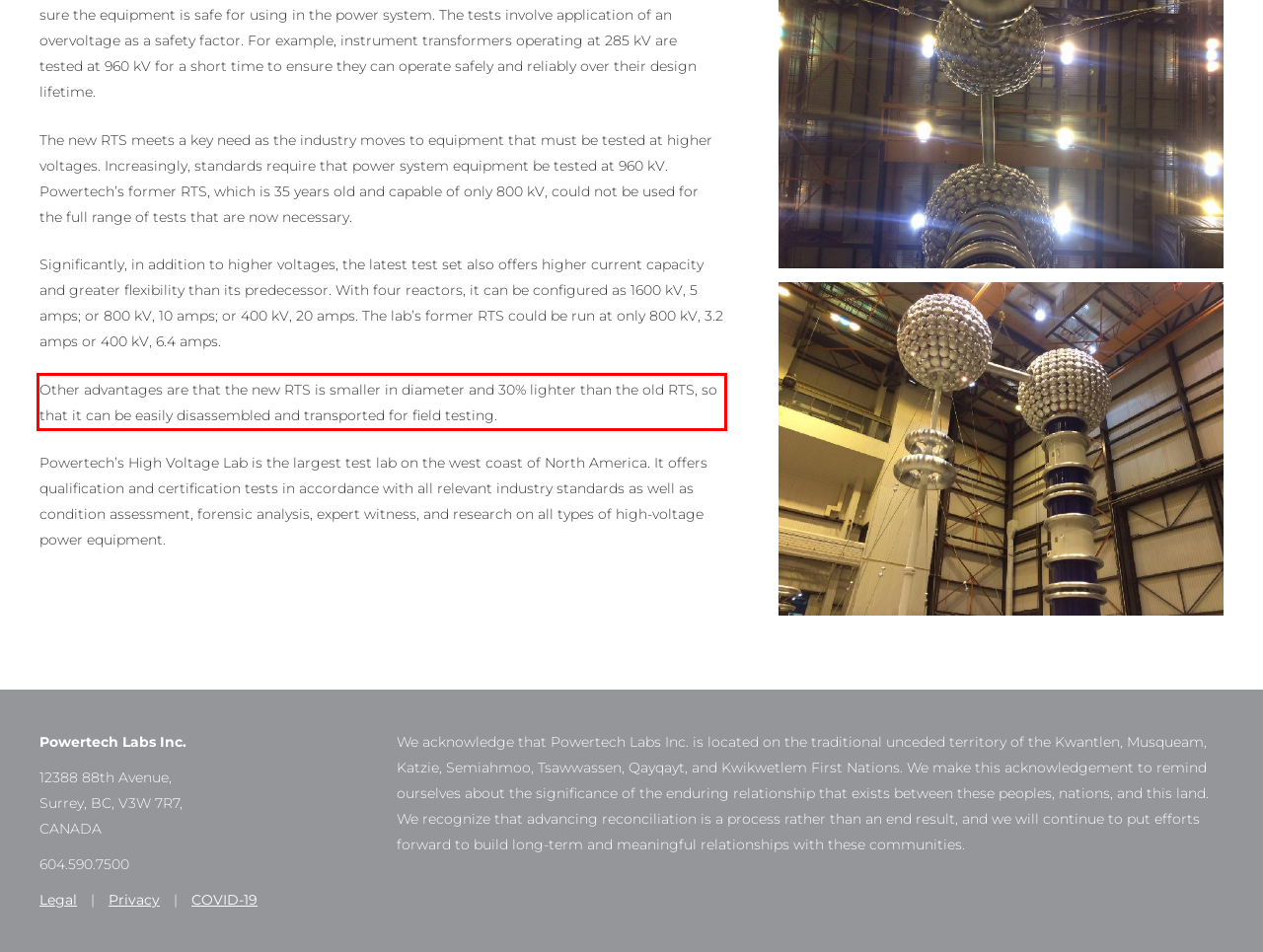Within the screenshot of the webpage, there is a red rectangle. Please recognize and generate the text content inside this red bounding box.

Other advantages are that the new RTS is smaller in diameter and 30% lighter than the old RTS, so that it can be easily disassembled and transported for field testing.